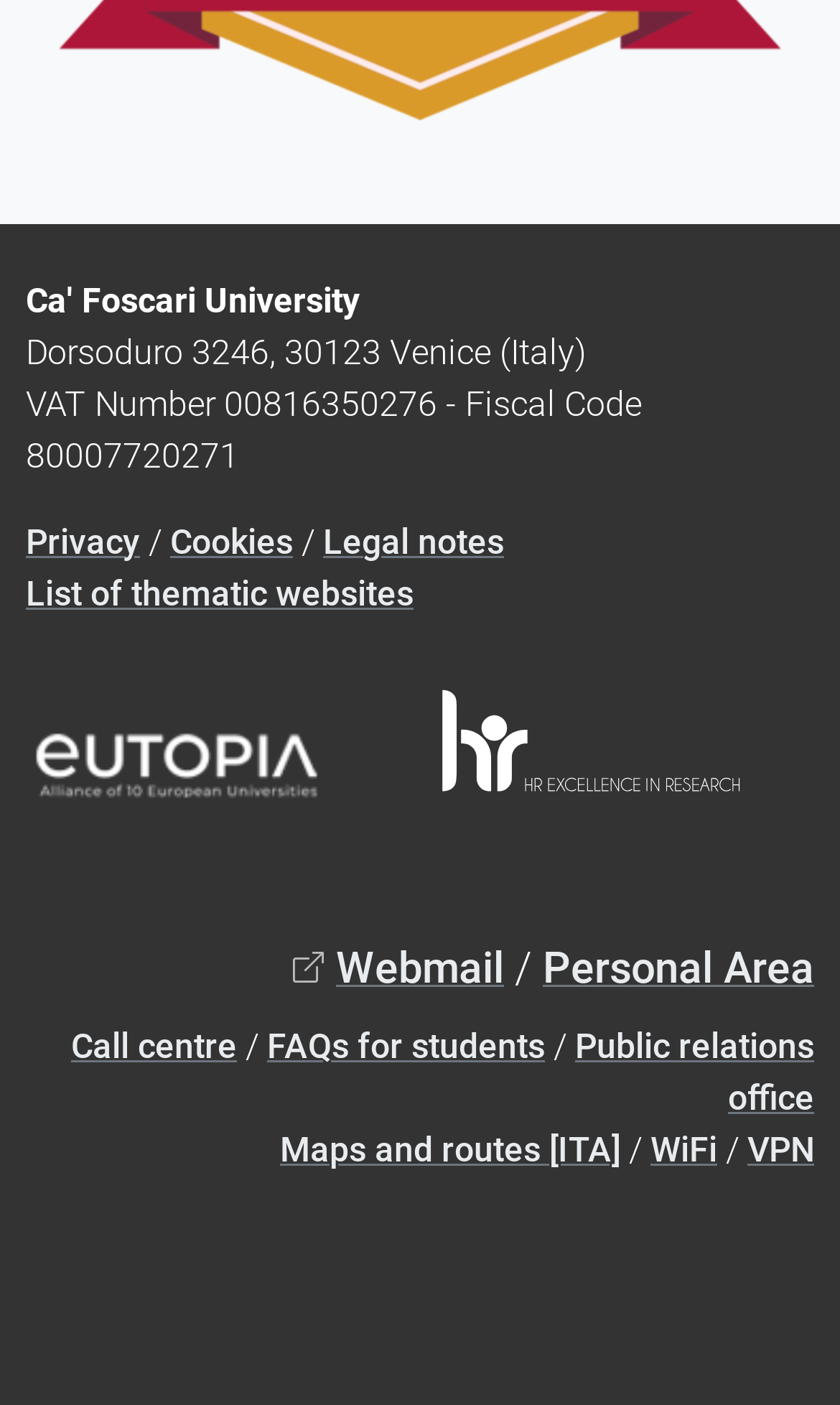Provide a one-word or one-phrase answer to the question:
What is the VAT number of the institution?

00816350276